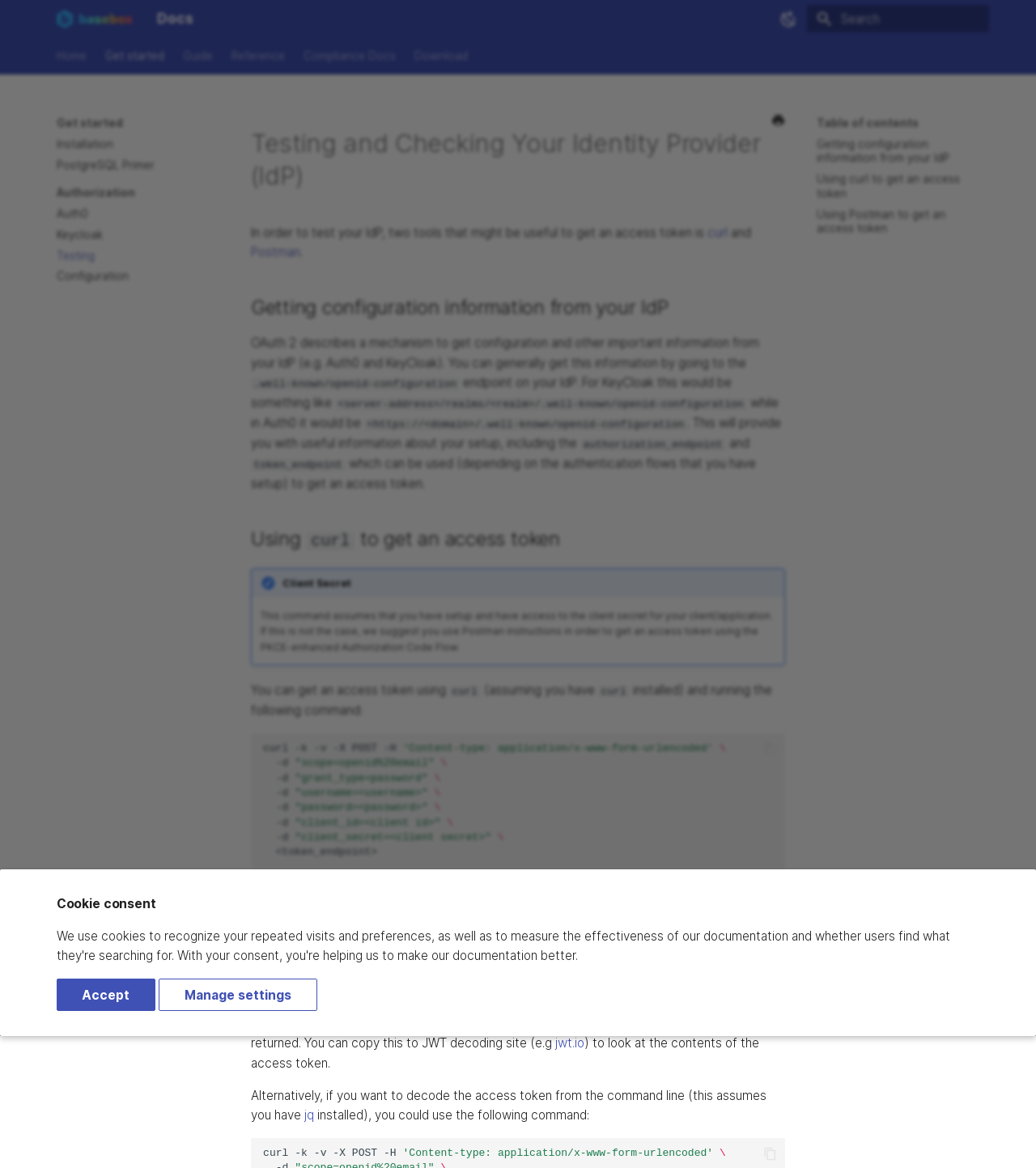Show the bounding box coordinates of the element that should be clicked to complete the task: "Go to Home".

[0.054, 0.043, 0.083, 0.055]